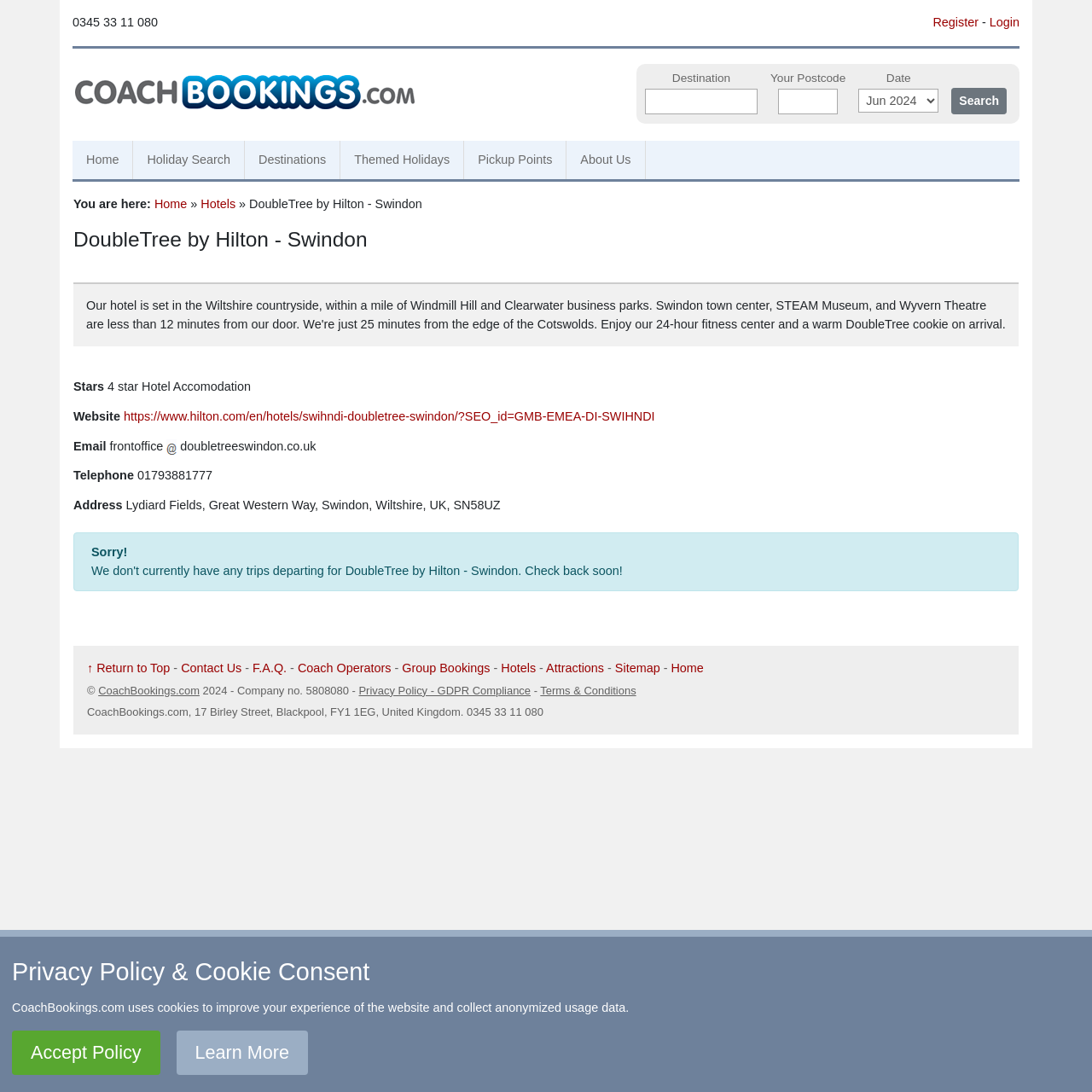Locate the bounding box coordinates of the area to click to fulfill this instruction: "Get more information about DoubleTree by Hilton - Swindon". The bounding box should be presented as four float numbers between 0 and 1, in the order [left, top, right, bottom].

[0.113, 0.375, 0.6, 0.387]